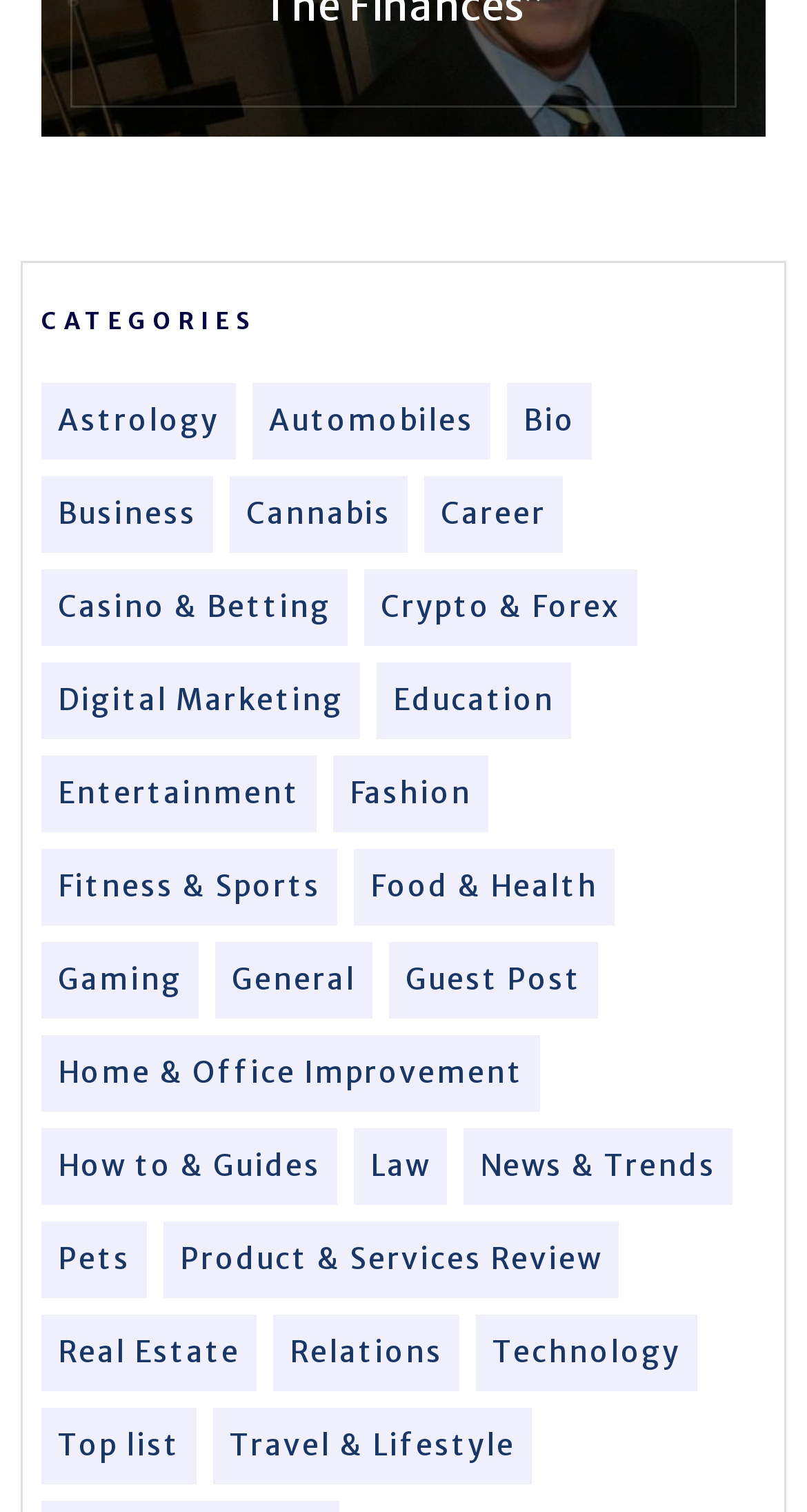What is the first category listed?
Make sure to answer the question with a detailed and comprehensive explanation.

The first category listed is 'Astrology' because it is the first link element under the 'CATEGORIES' static text element, with a bounding box coordinate of [0.072, 0.264, 0.272, 0.293].